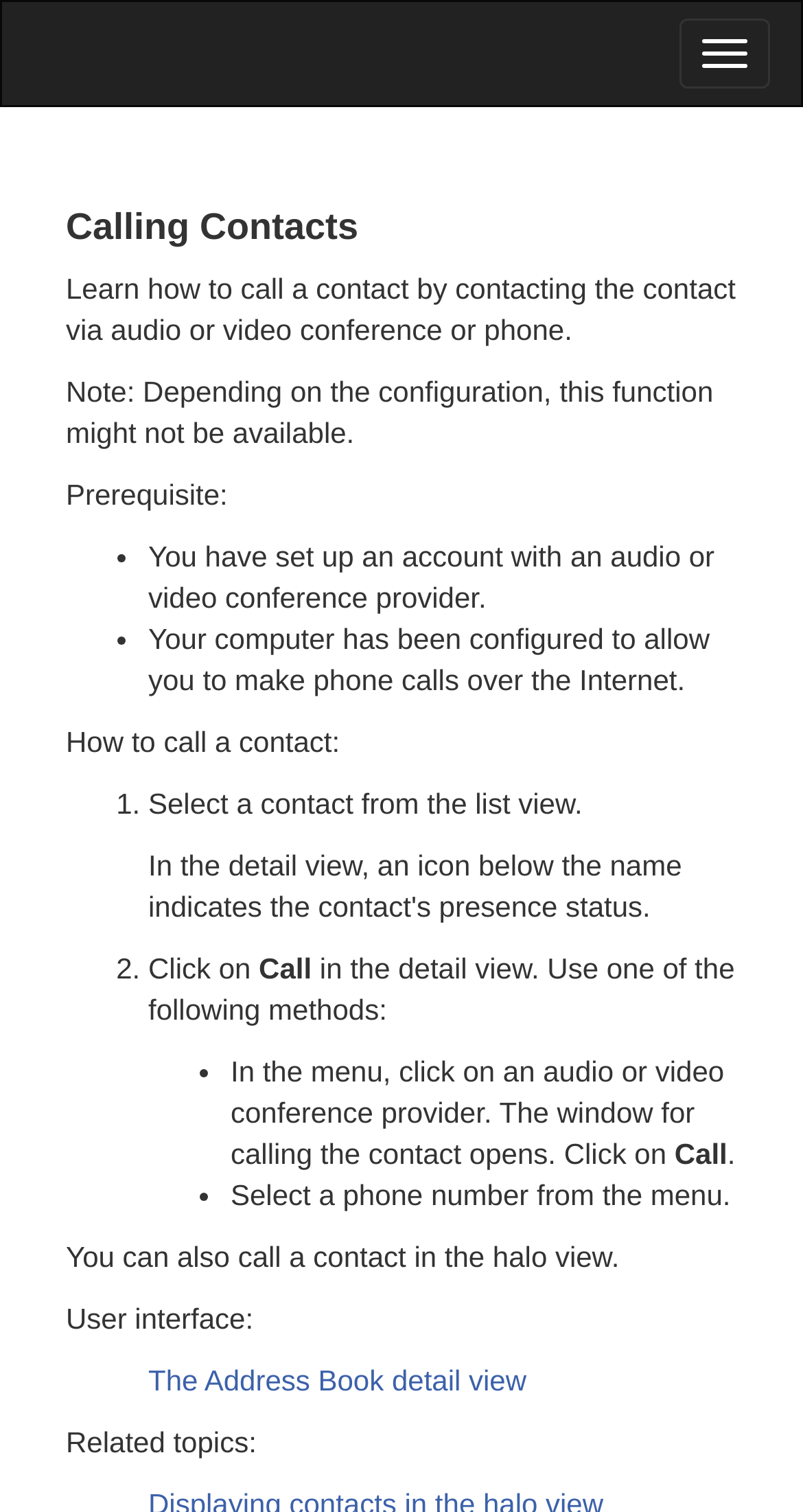Find the bounding box of the UI element described as: "parent_node: Toggle navigation". The bounding box coordinates should be given as four float values between 0 and 1, i.e., [left, top, right, bottom].

[0.003, 0.001, 0.079, 0.069]